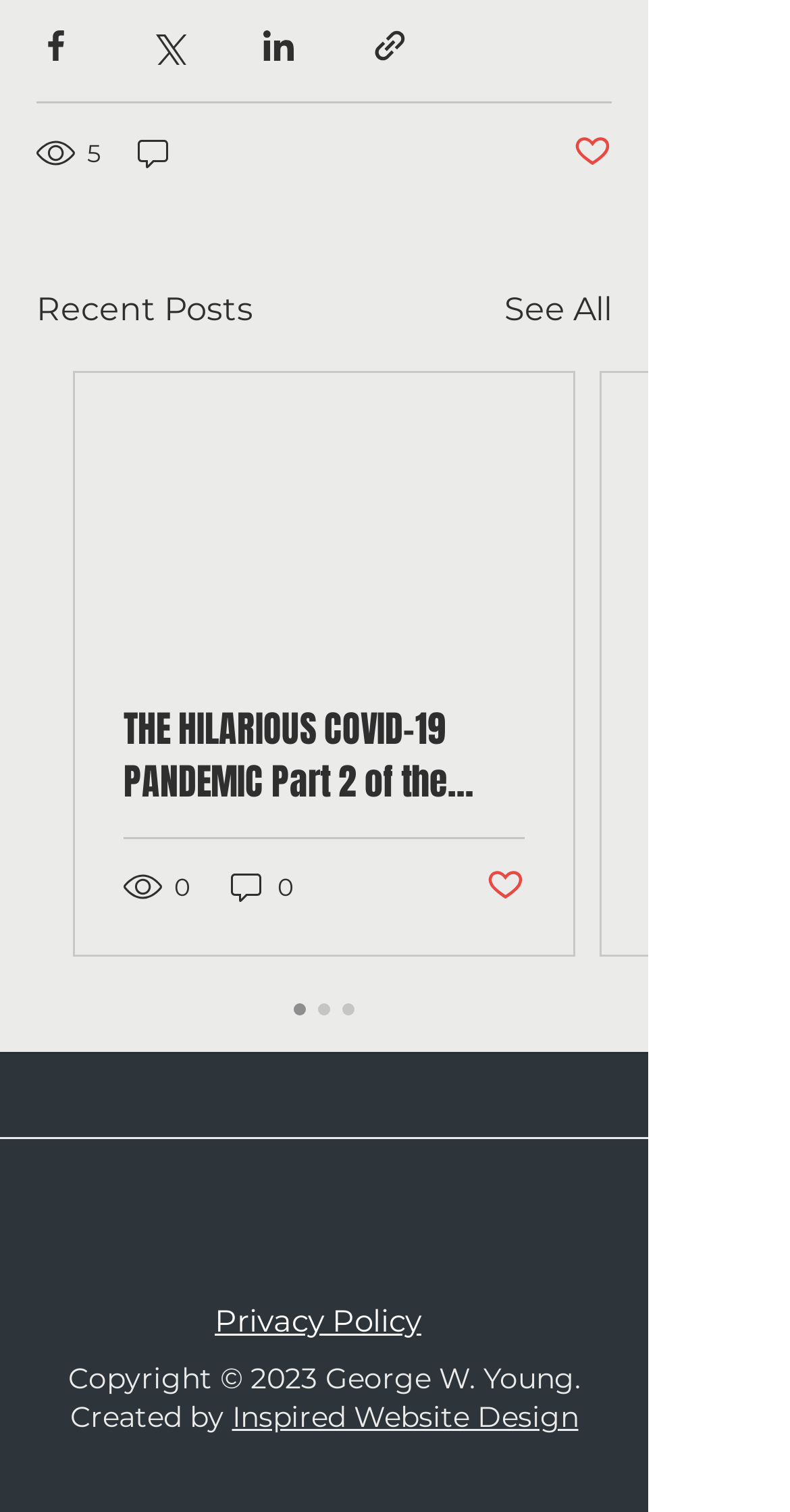How many social media sharing buttons are there?
Look at the screenshot and respond with one word or a short phrase.

4